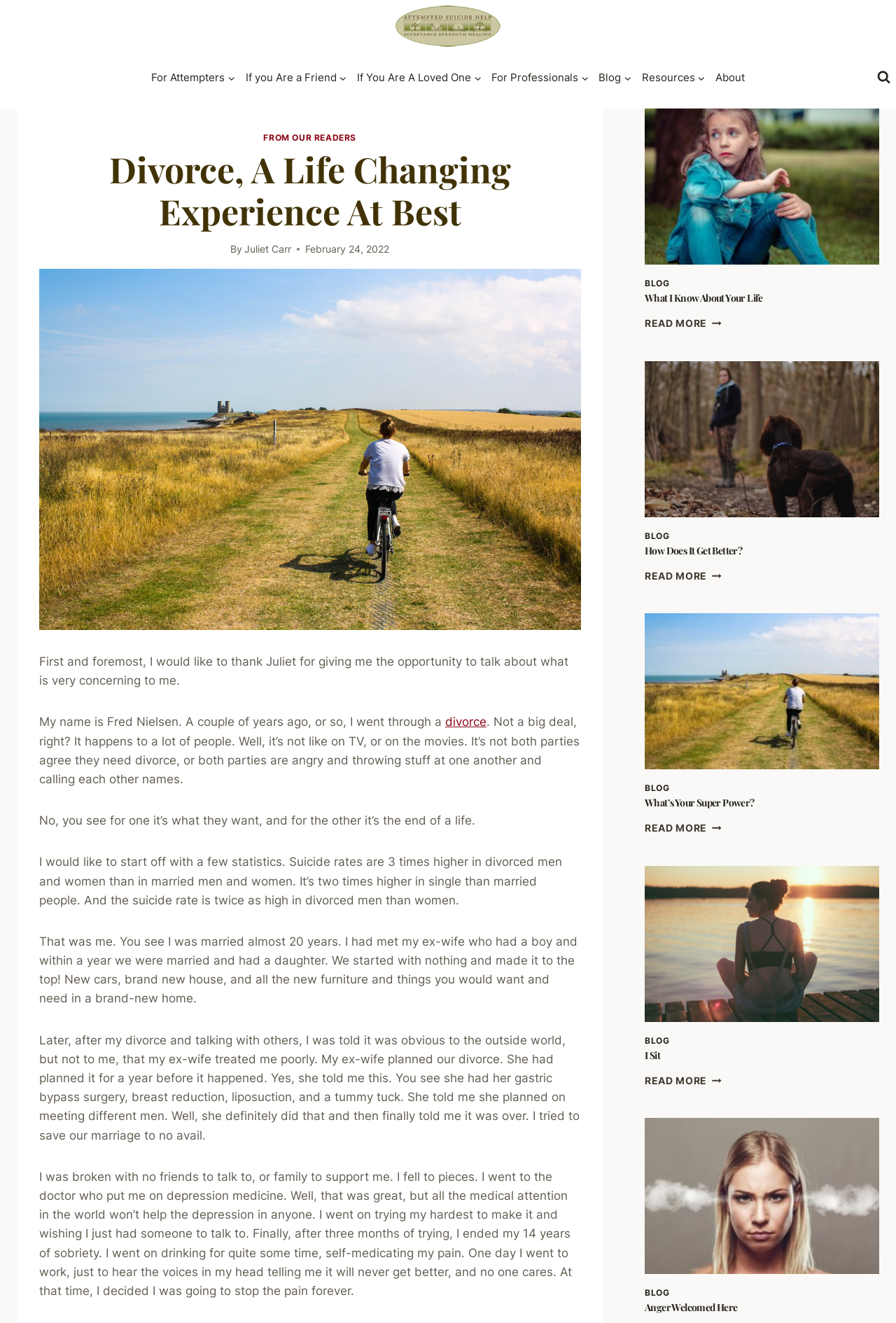Please identify the bounding box coordinates of the element on the webpage that should be clicked to follow this instruction: "Click on 'For Attempters'". The bounding box coordinates should be given as four float numbers between 0 and 1, formatted as [left, top, right, bottom].

[0.163, 0.048, 0.268, 0.07]